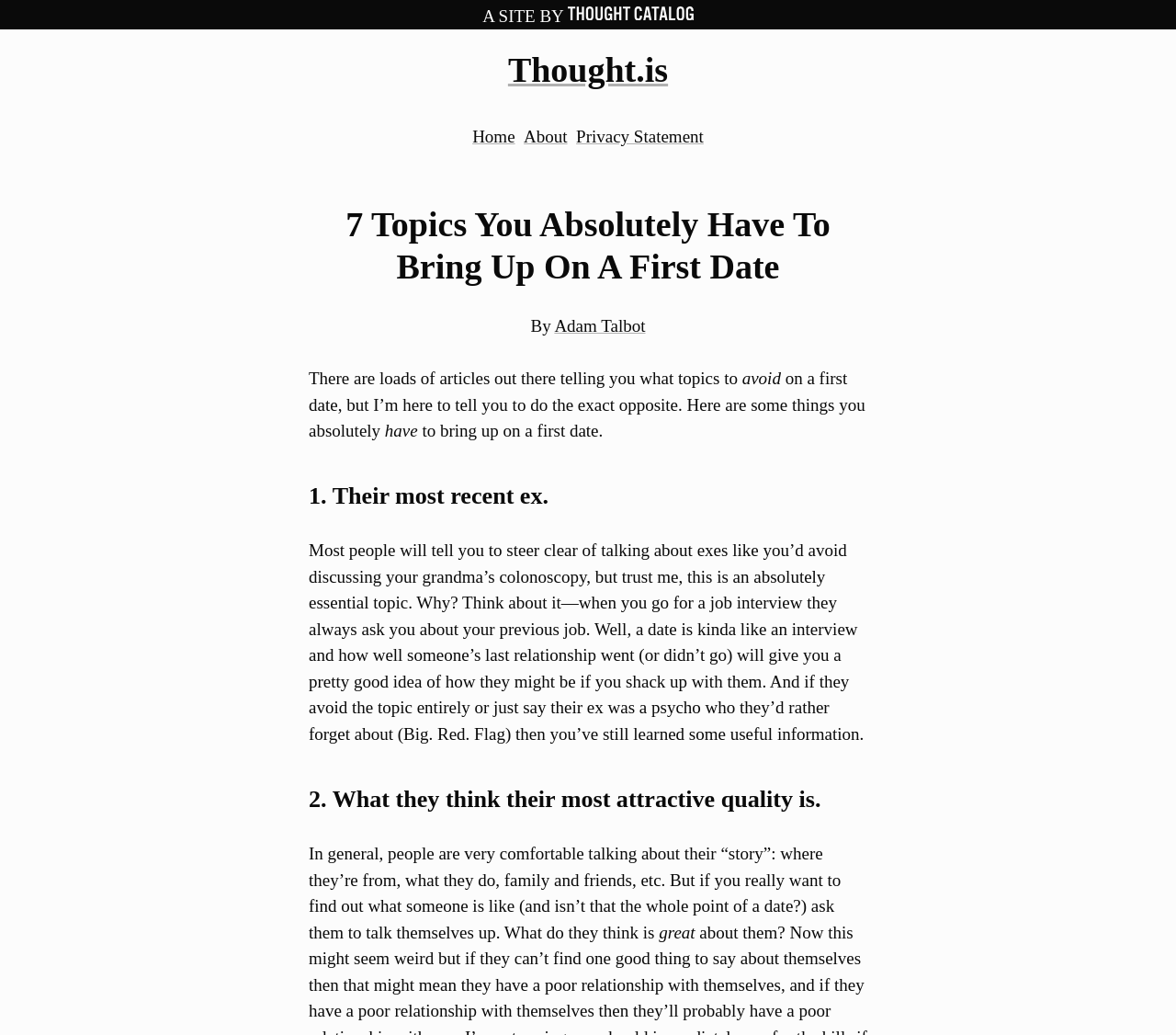Kindly respond to the following question with a single word or a brief phrase: 
What is the first topic to bring up on a first date?

Their most recent ex